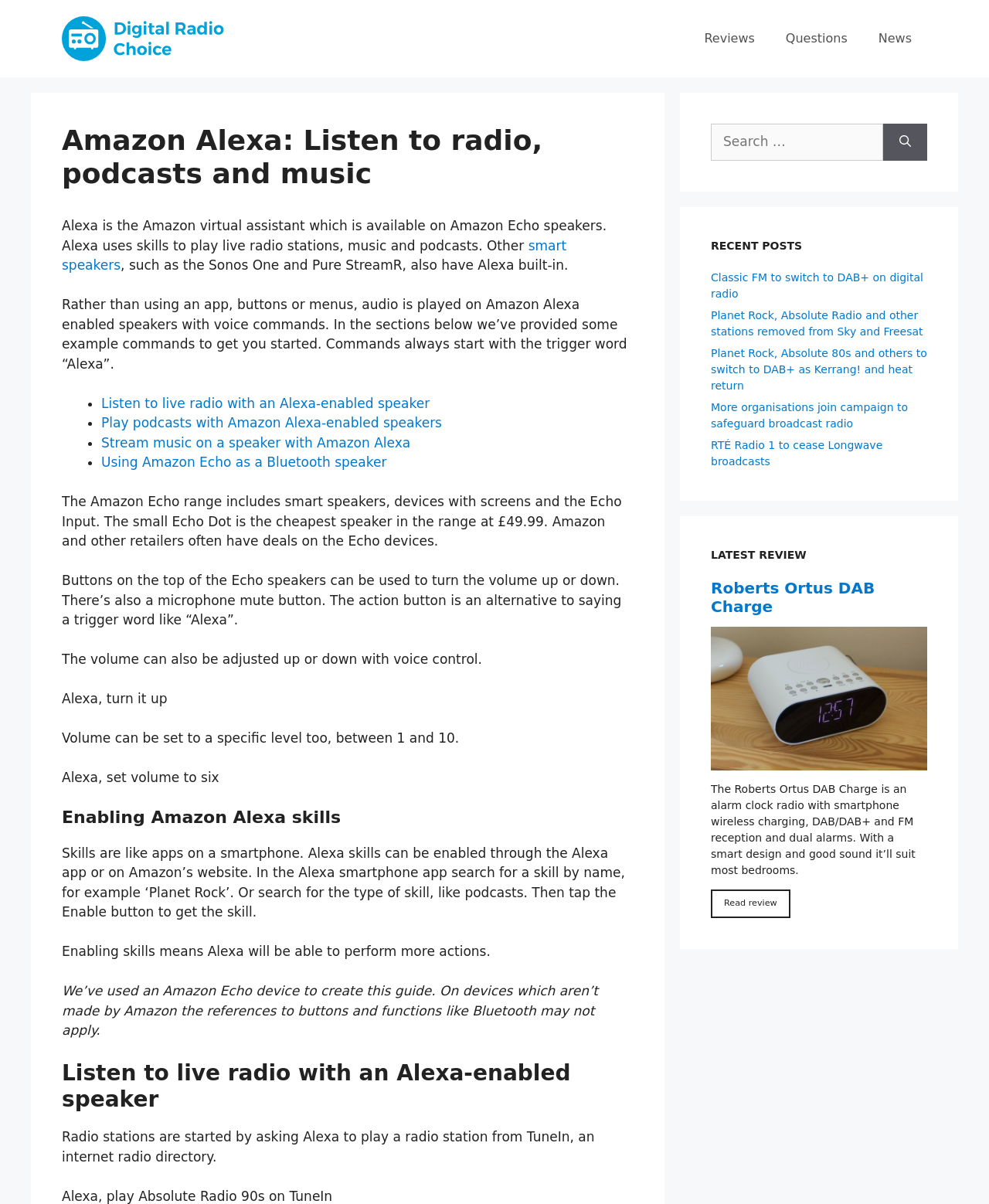Please answer the following question as detailed as possible based on the image: 
What is required to enable Alexa skills?

According to the webpage, skills can be enabled through the Alexa app or on Amazon's website. Once a skill is found, the Enable button needs to be tapped to get the skill, which allows Alexa to perform more actions.